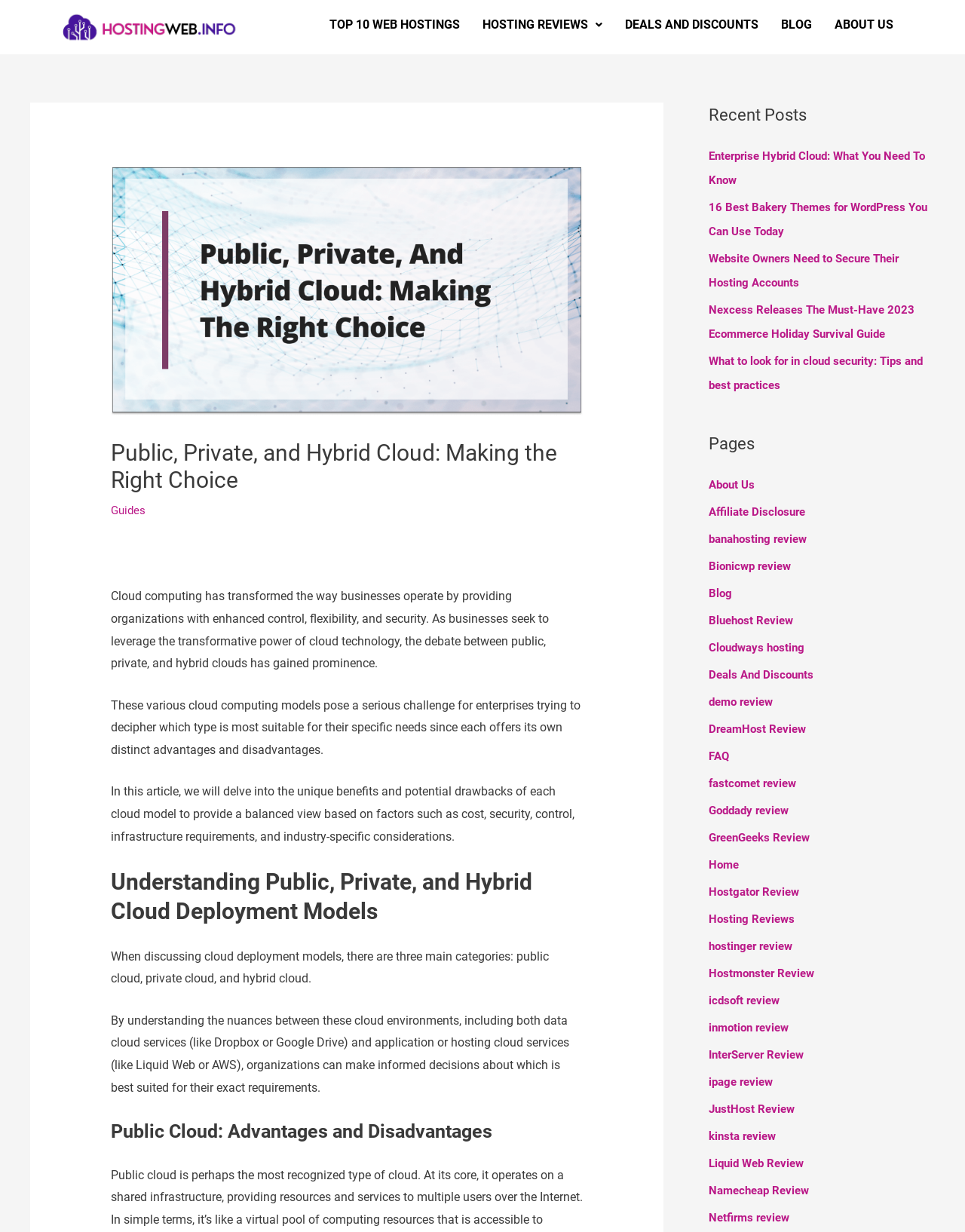Determine the bounding box coordinates for the region that must be clicked to execute the following instruction: "Click on the 'Enterprise Hybrid Cloud: What You Need To Know' post".

[0.734, 0.121, 0.96, 0.152]